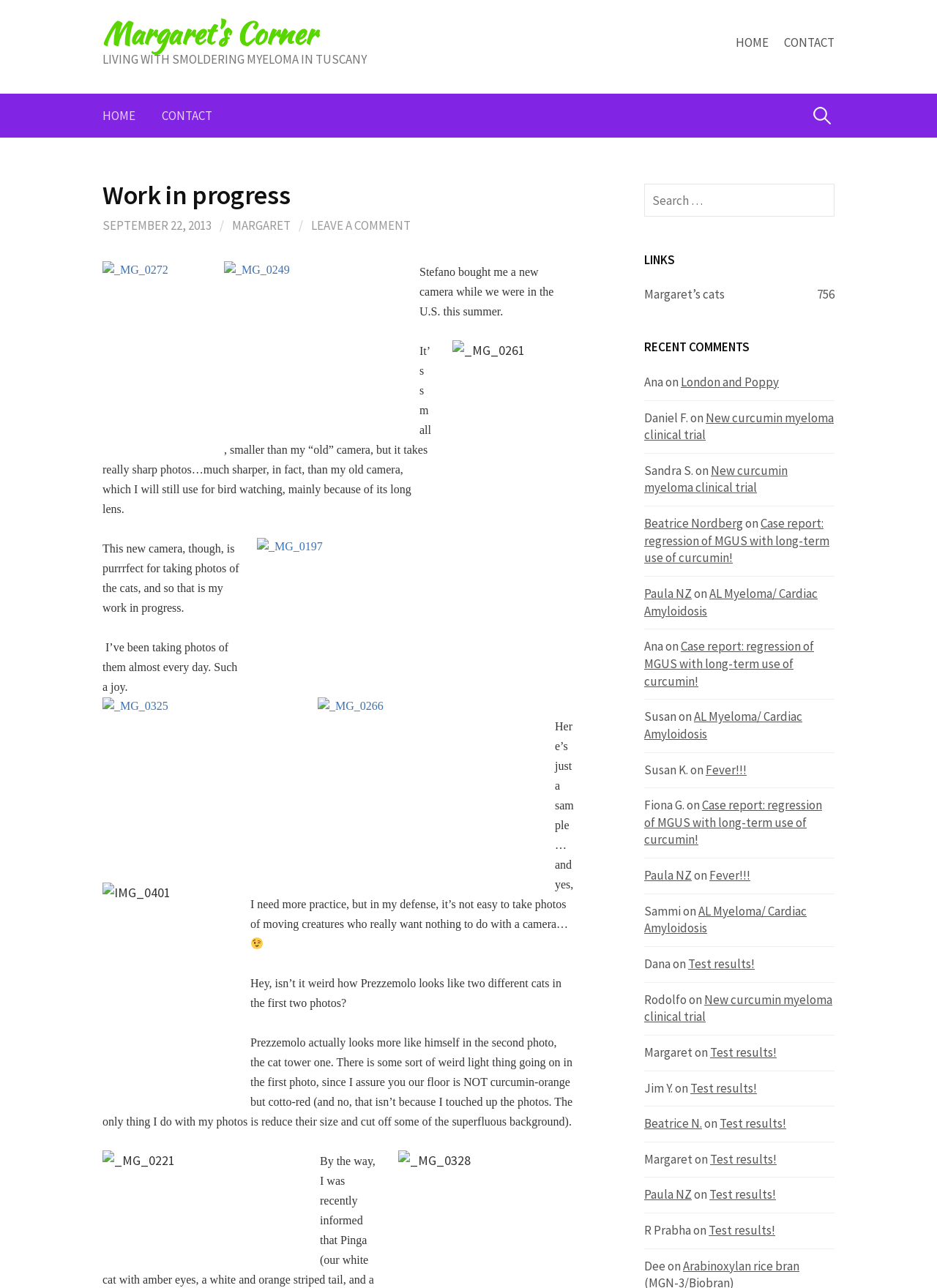Specify the bounding box coordinates of the area that needs to be clicked to achieve the following instruction: "Click on the 'CONTACT' link".

[0.837, 0.023, 0.891, 0.043]